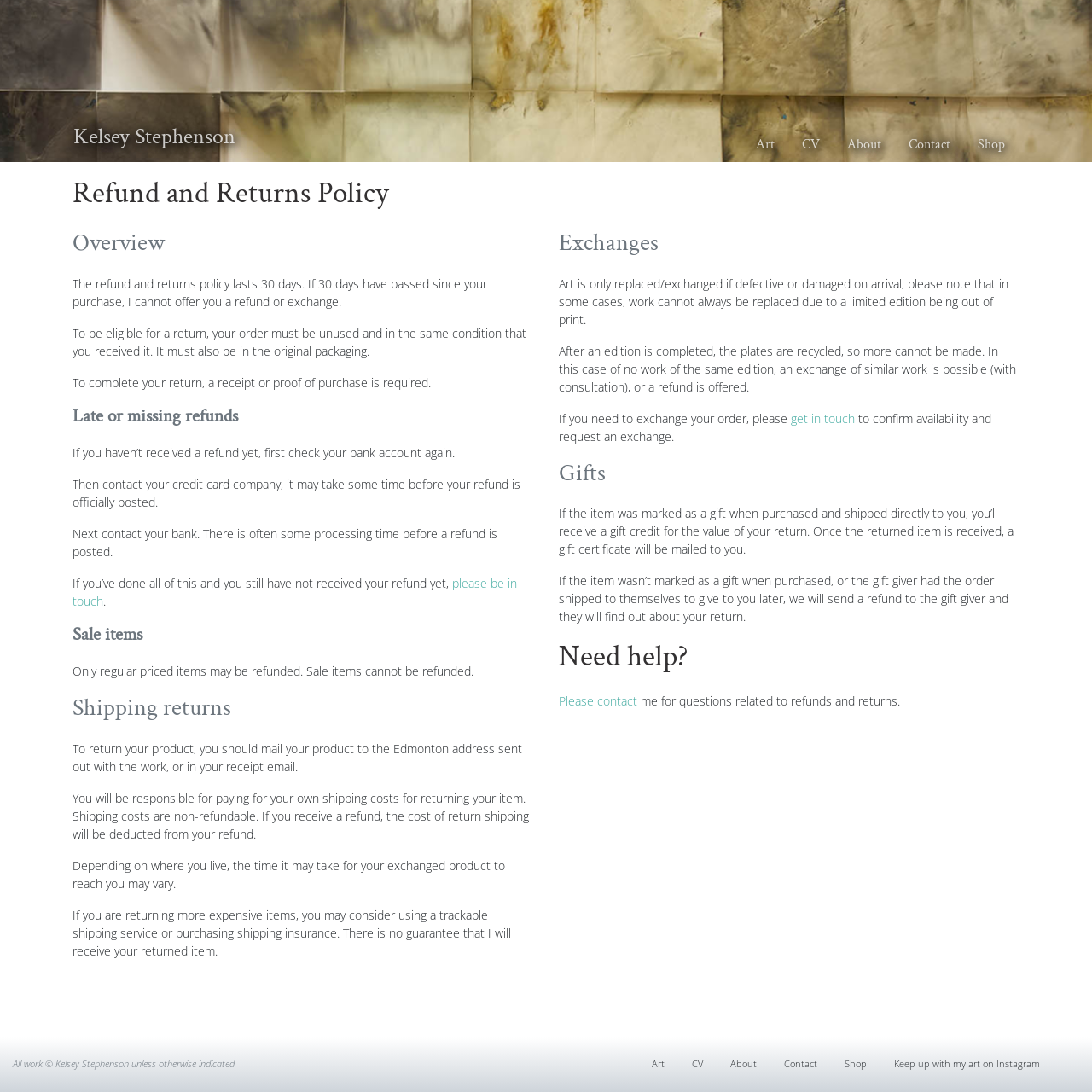Provide the bounding box coordinates of the area you need to click to execute the following instruction: "Click on the 'Art' link".

[0.68, 0.117, 0.722, 0.148]